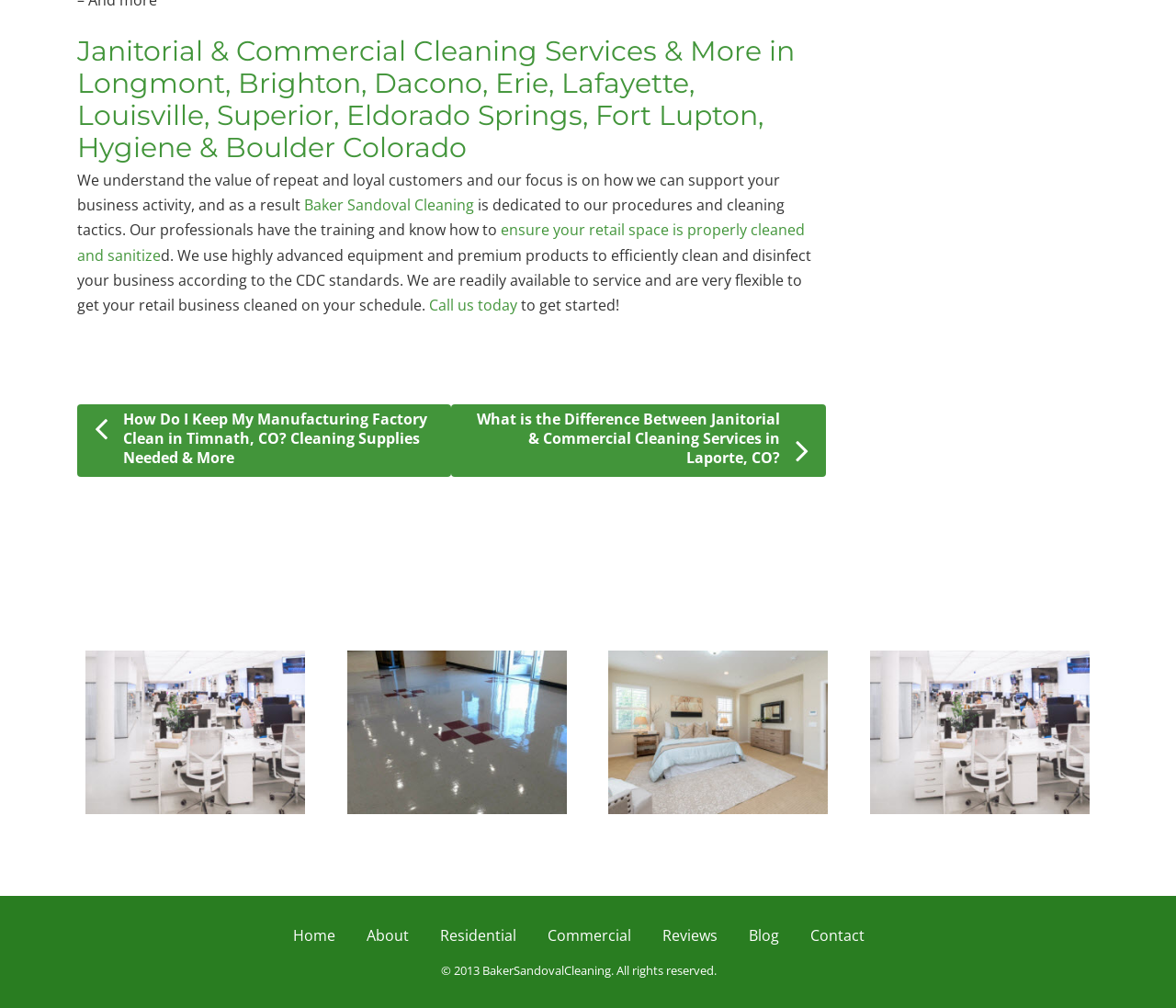Extract the bounding box coordinates of the UI element described: "Commercial". Provide the coordinates in the format [left, top, right, bottom] with values ranging from 0 to 1.

[0.466, 0.918, 0.537, 0.938]